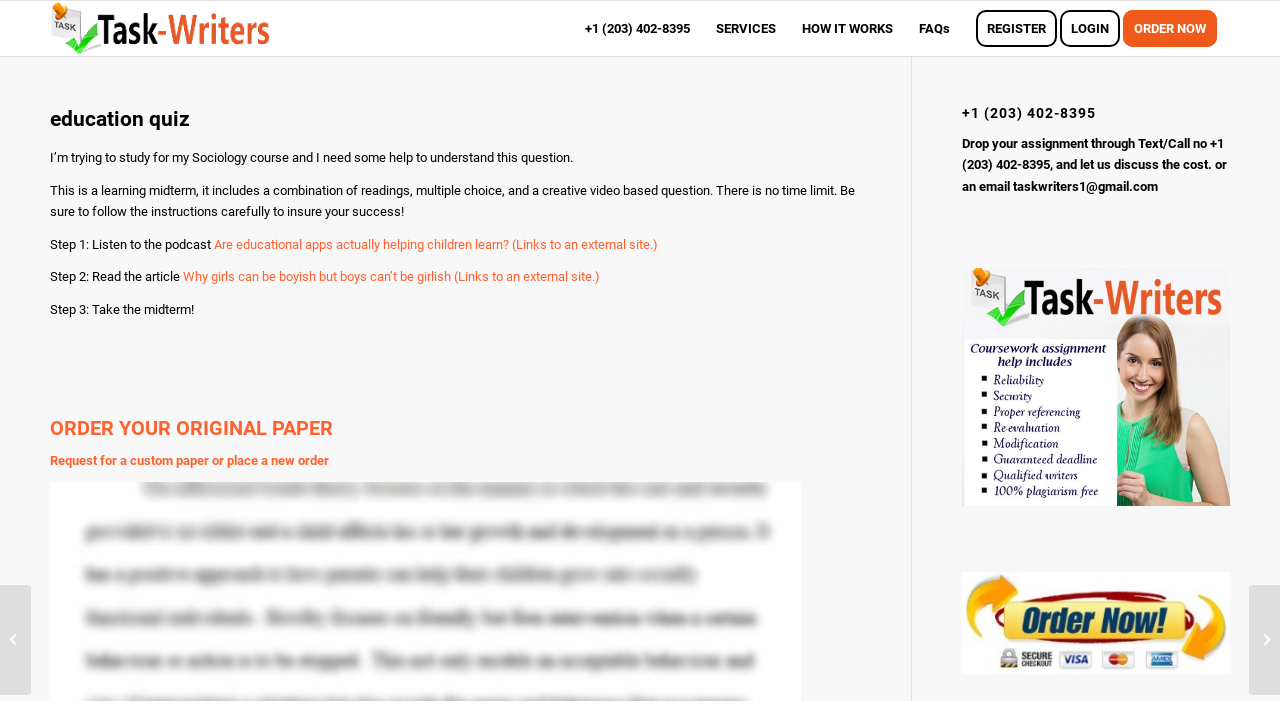Use a single word or phrase to respond to the question:
What is the phone number to contact for assignments?

+1 (203) 402-8395